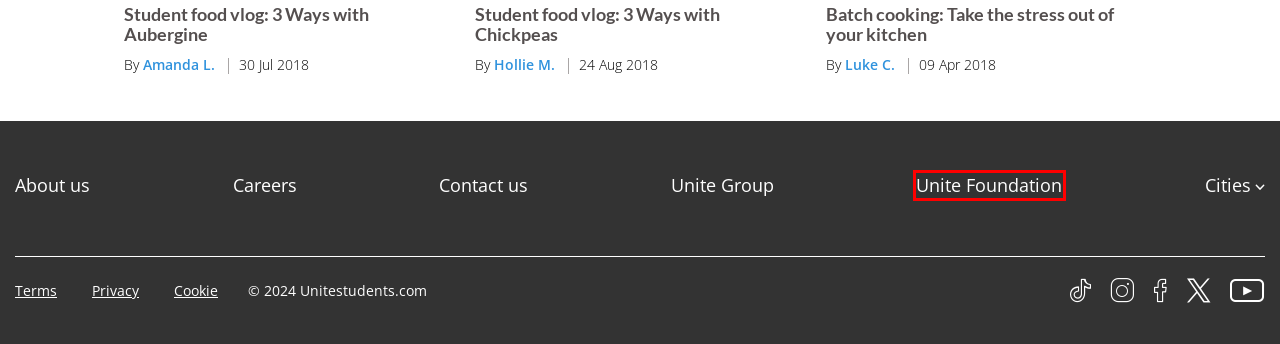You are looking at a webpage screenshot with a red bounding box around an element. Pick the description that best matches the new webpage after interacting with the element in the red bounding box. The possible descriptions are:
A. University Student Accommodation in Aberdeen | Unite Students
B. University Student Accommodation in Edinburgh | Unite Students
C. Unite Foundation + our scholarship = This is us.
D. Privacy policy | Unite Students
E. Student Accommodation Medway | Unite Students
F. Student Accommodation Portsmouth | Unite Students
G. Terms for booking | Properties in England | Unite Students
H. University Student Accommodation in Liverpool | Unite Students

C